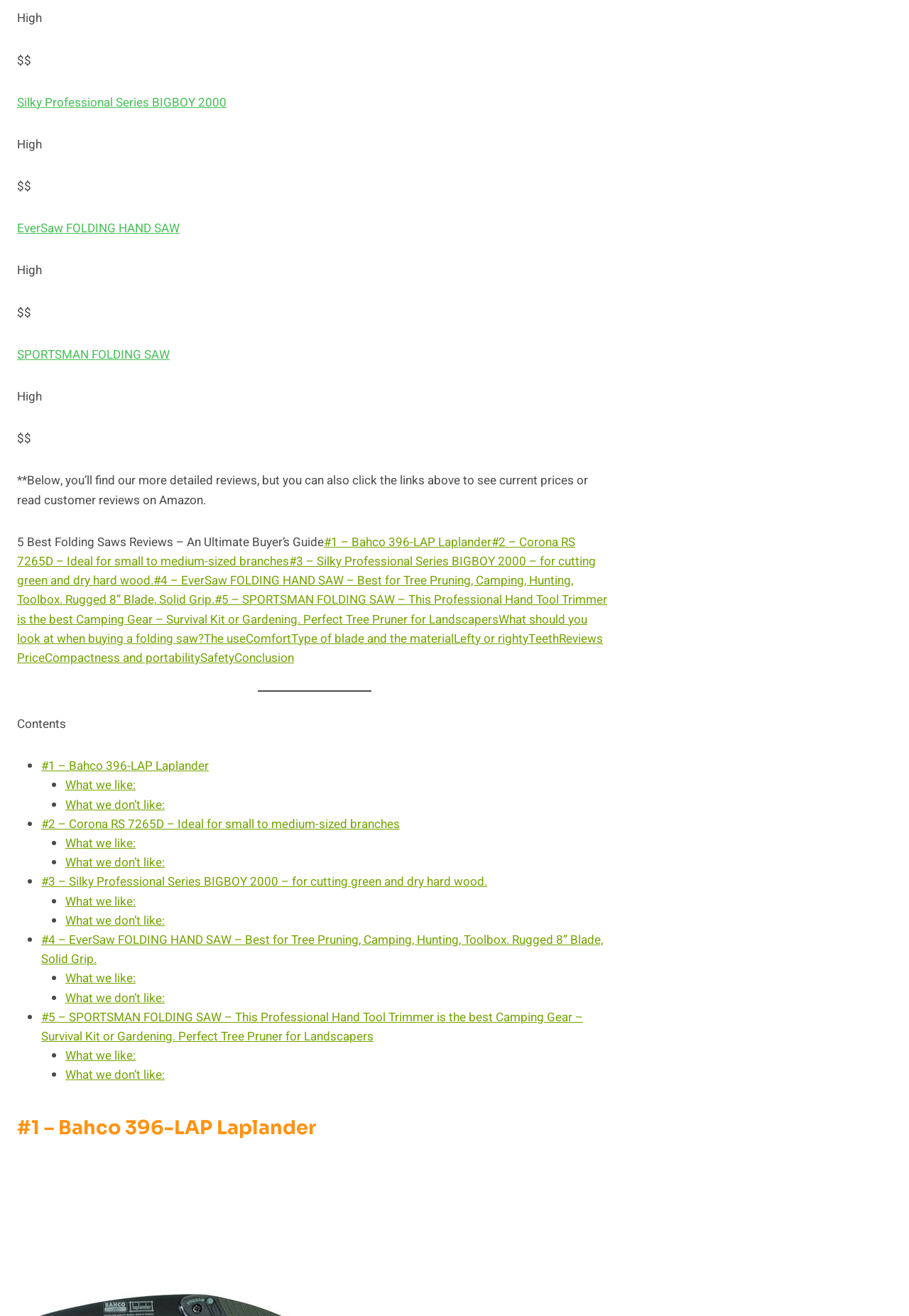Based on the element description: "What we don’t like:", identify the UI element and provide its bounding box coordinates. Use four float numbers between 0 and 1, [left, top, right, bottom].

[0.072, 0.693, 0.181, 0.706]